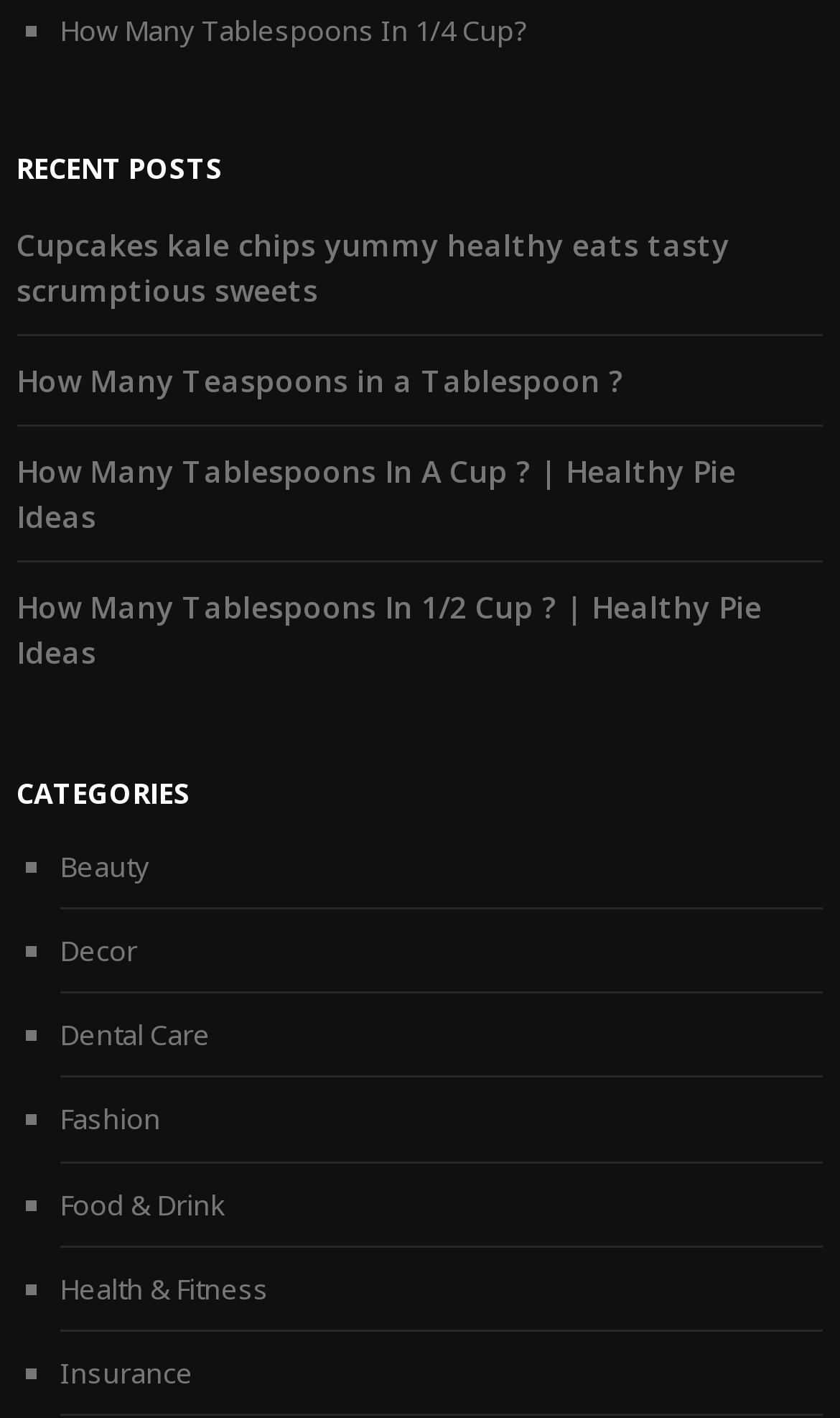How many recent posts are listed on the webpage?
Using the screenshot, give a one-word or short phrase answer.

5